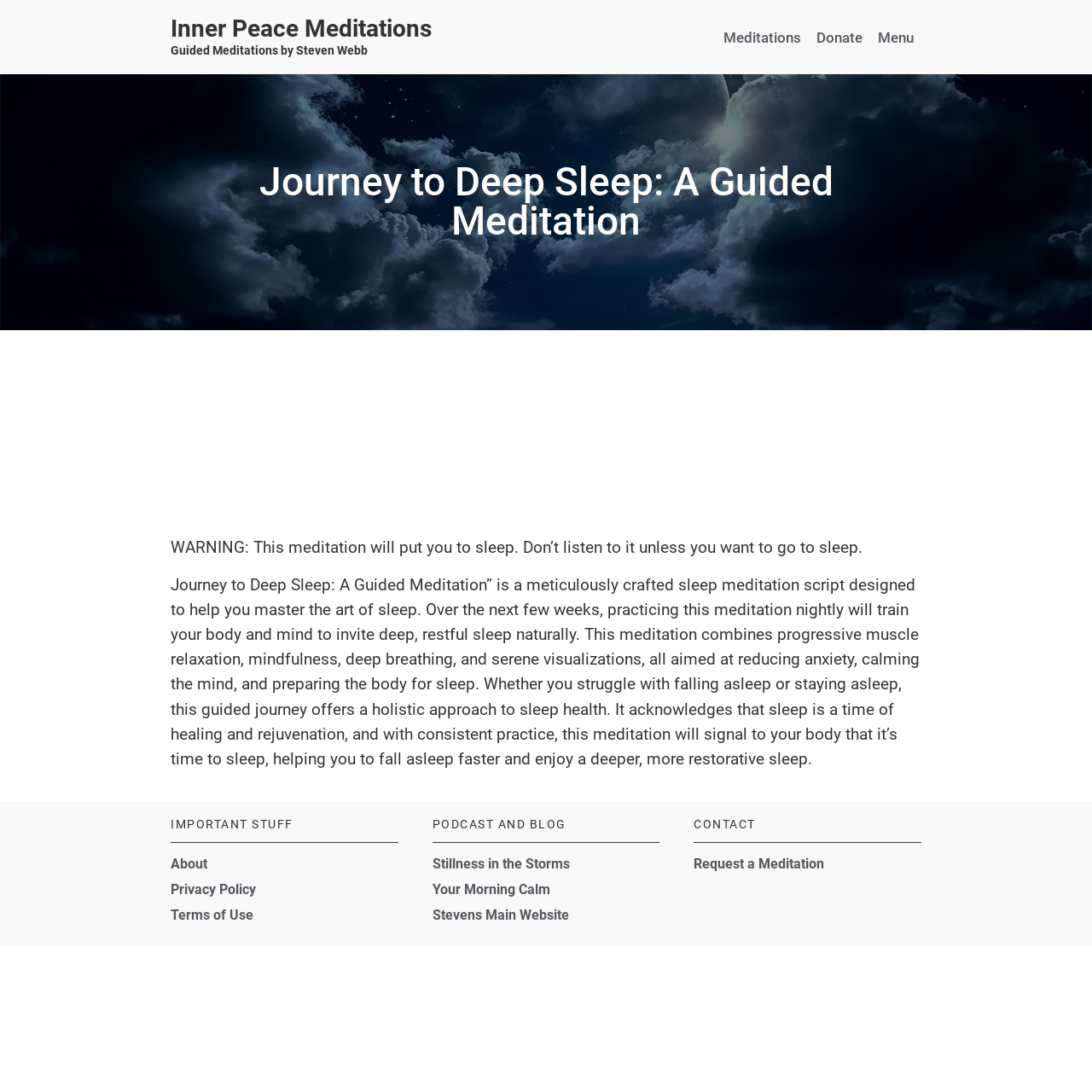Extract the primary header of the webpage and generate its text.

Journey to Deep Sleep: A Guided Meditation